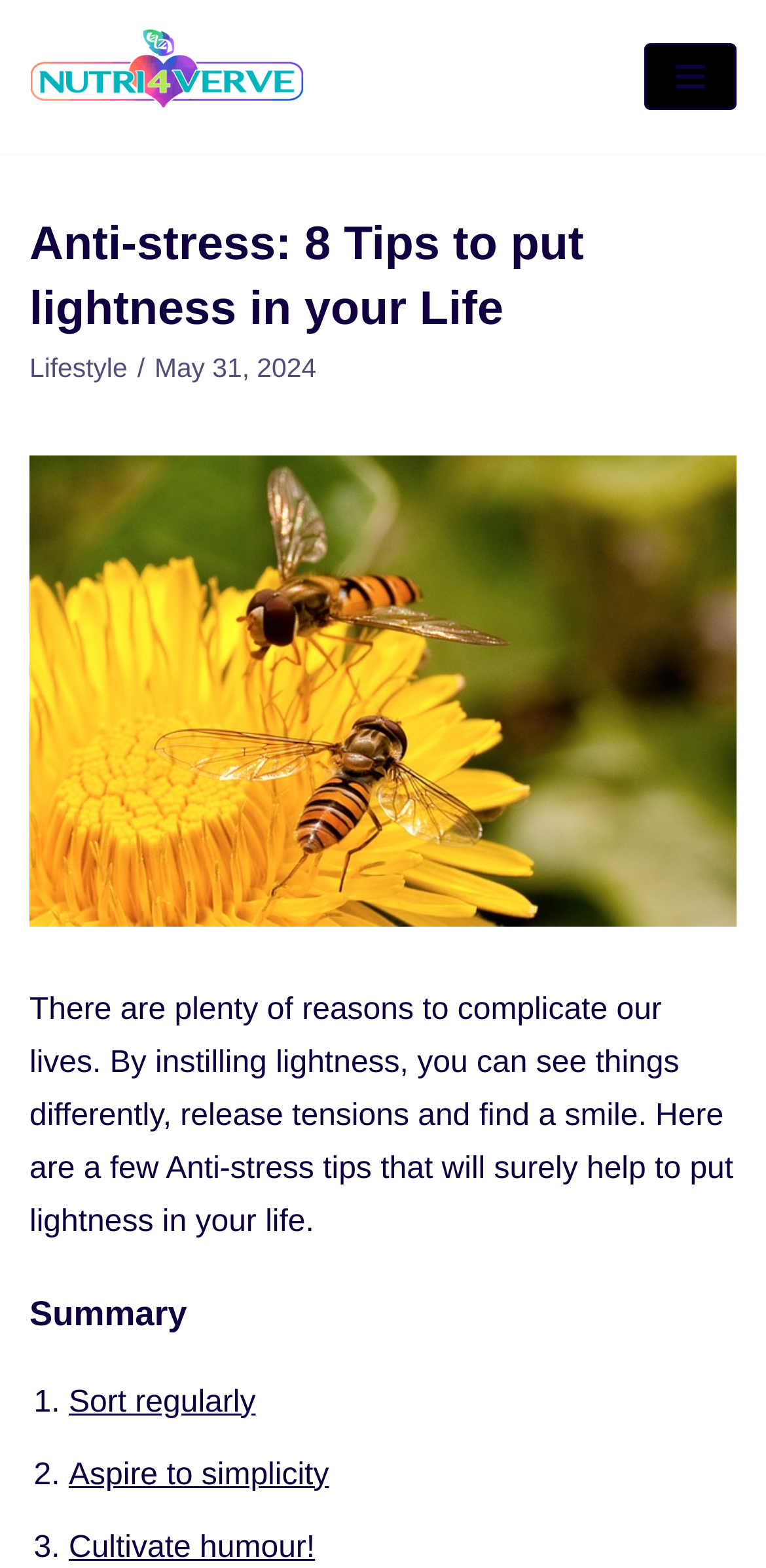Please provide the main heading of the webpage content.

Anti-stress: 8 Tips to put lightness in your Life